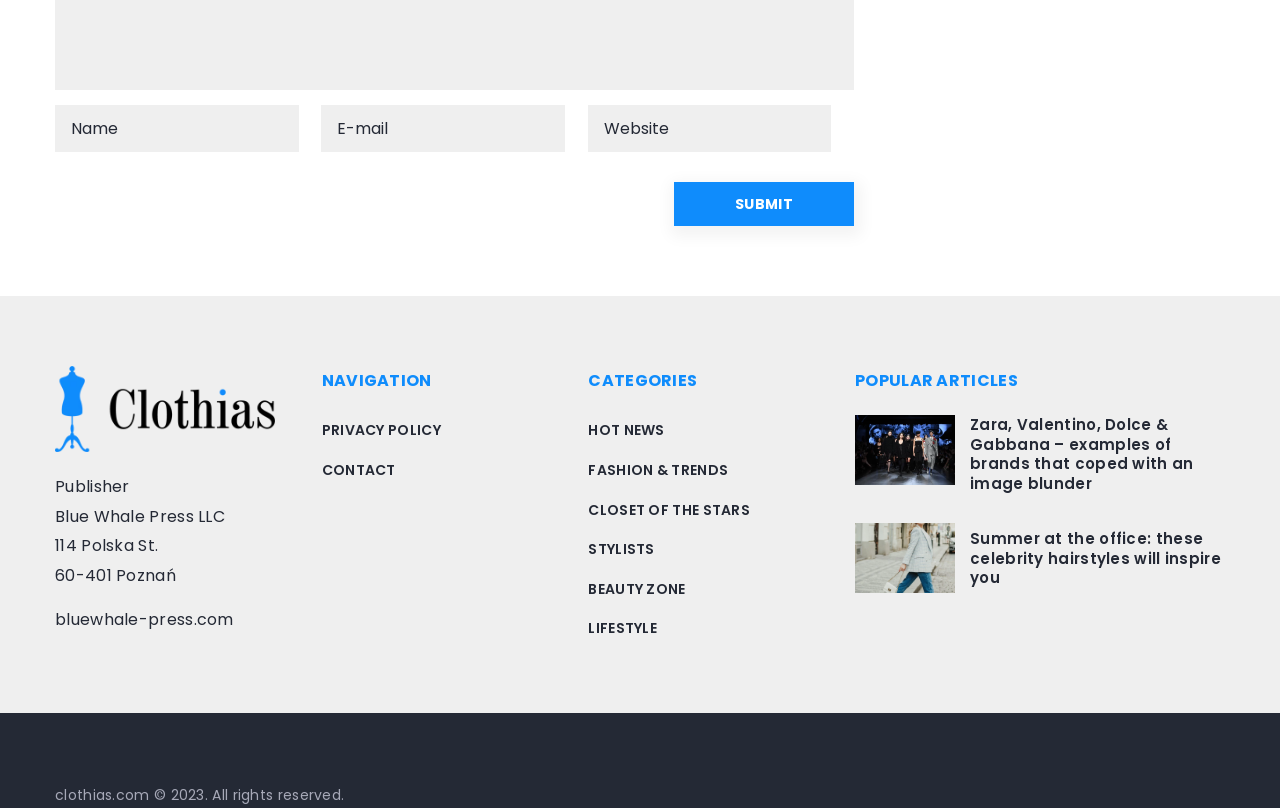Answer the following in one word or a short phrase: 
What categories are available on this website?

HOT NEWS, FASHION & TRENDS, etc.